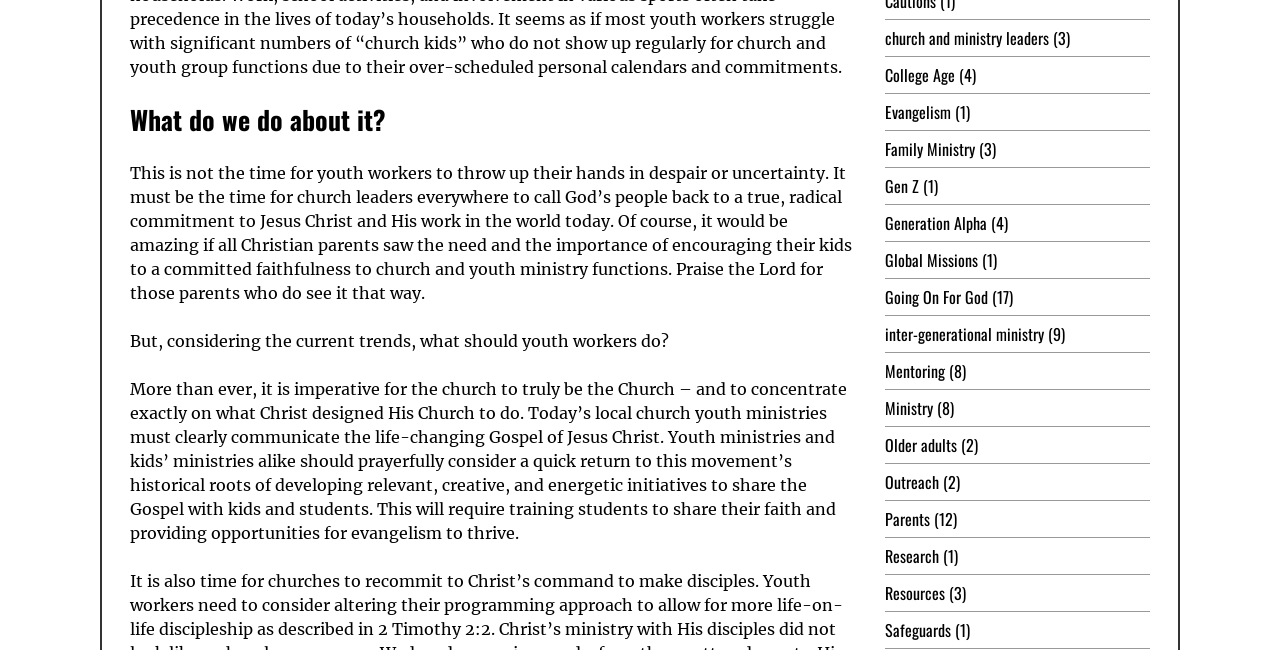Answer the following query with a single word or phrase:
What is the relationship between parents and youth ministry?

Encouraging kids to committed faithfulness